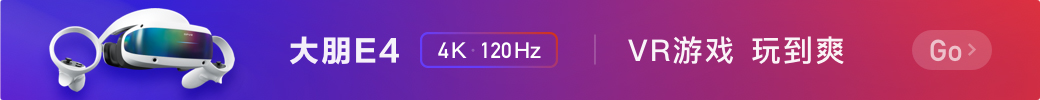What is the phrase that suggests an immersive gaming adventure?
Using the information presented in the image, please offer a detailed response to the question.

The phrase that suggests an immersive gaming adventure can be identified by analyzing the call to action accompanying the headset. The caption mentions that the phrase 'VR游戏 玩到爽' is highlighted, which implies that it is emphasizing the immersive gaming experience that the headset can provide.